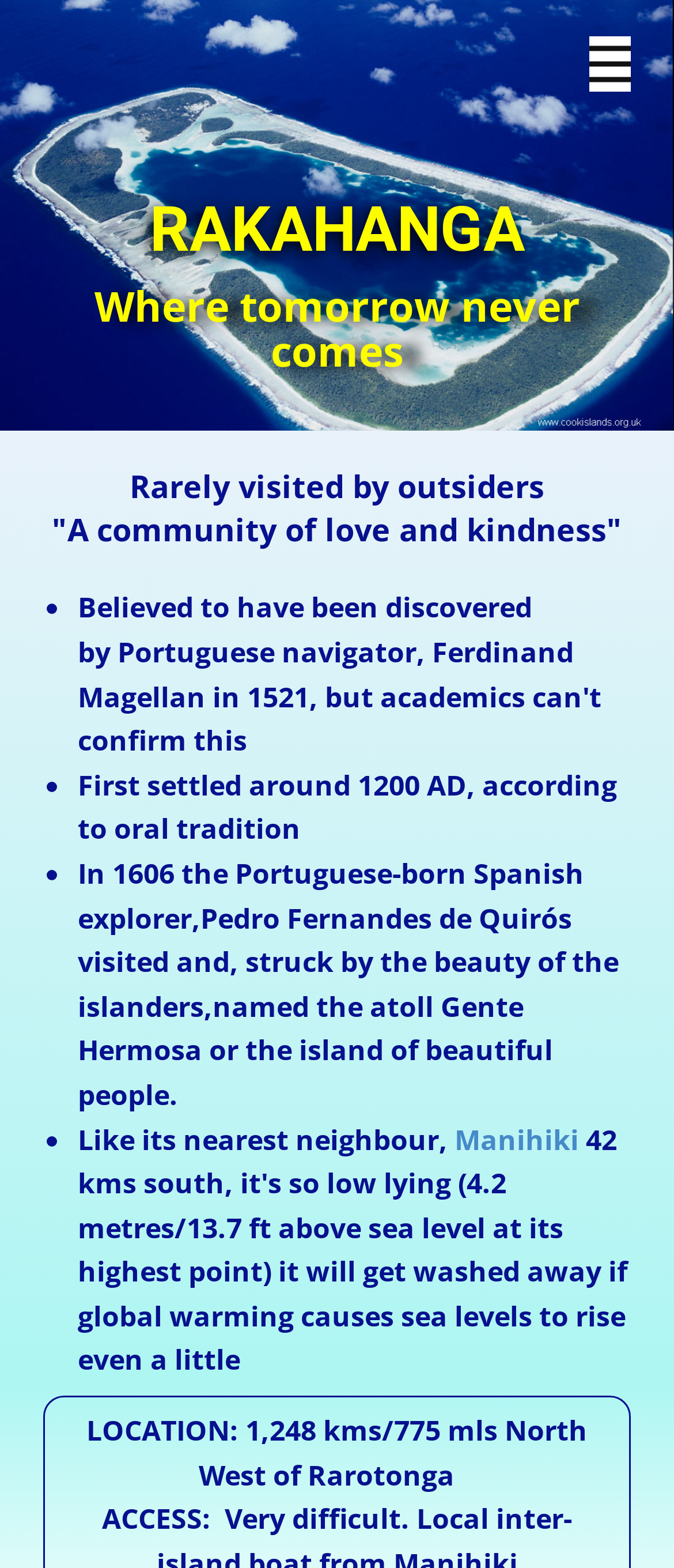What is the name of the nearest neighbour of Rakahanga?
Answer the question with just one word or phrase using the image.

Manihiki